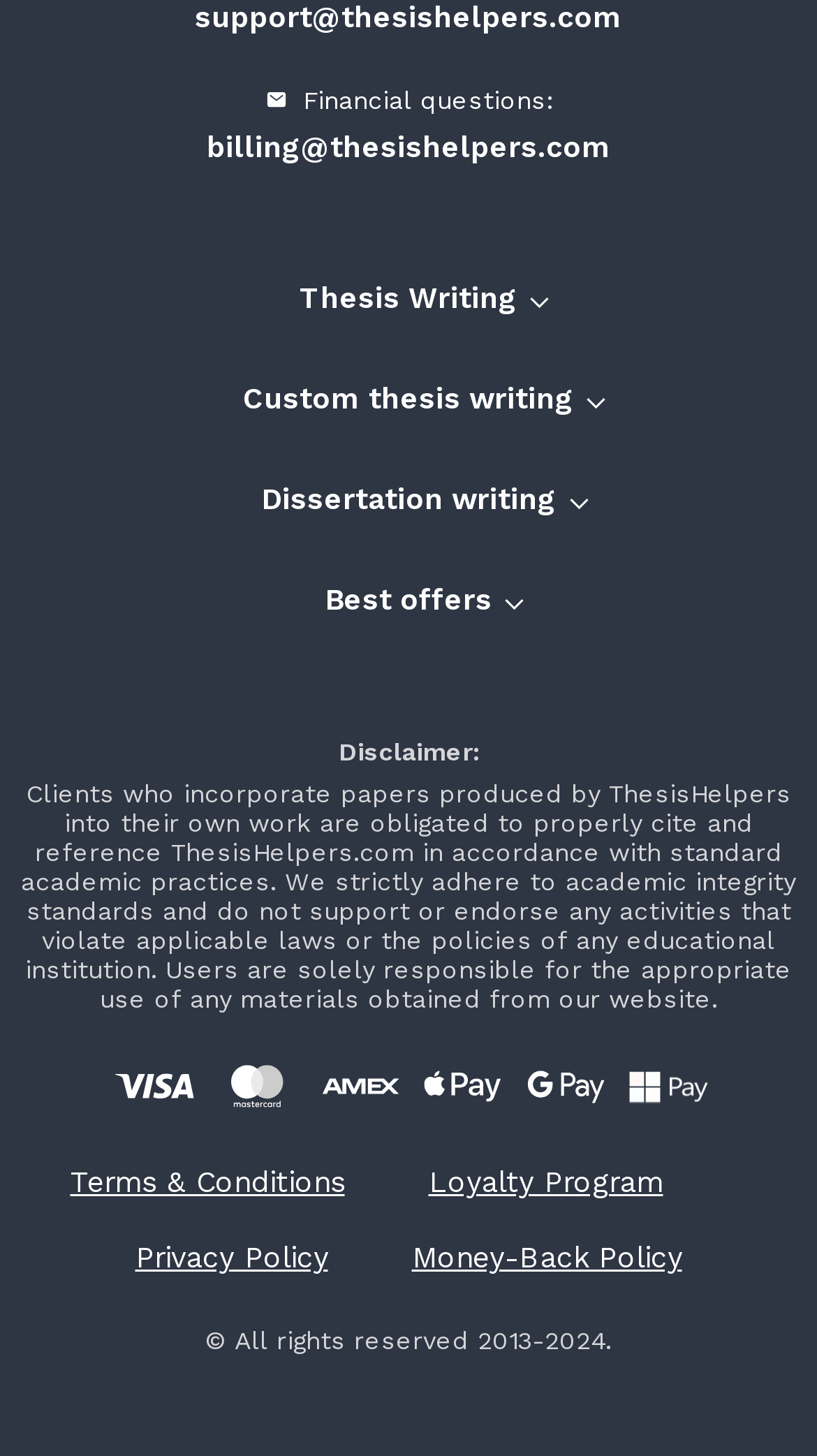What payment methods are accepted?
Analyze the image and provide a thorough answer to the question.

I found images of various payment methods, including Visa, Mastercard, Amex, Apple Pay, Google Pay, and Microsoft Pay. This indicates that the webpage accepts multiple payment methods.